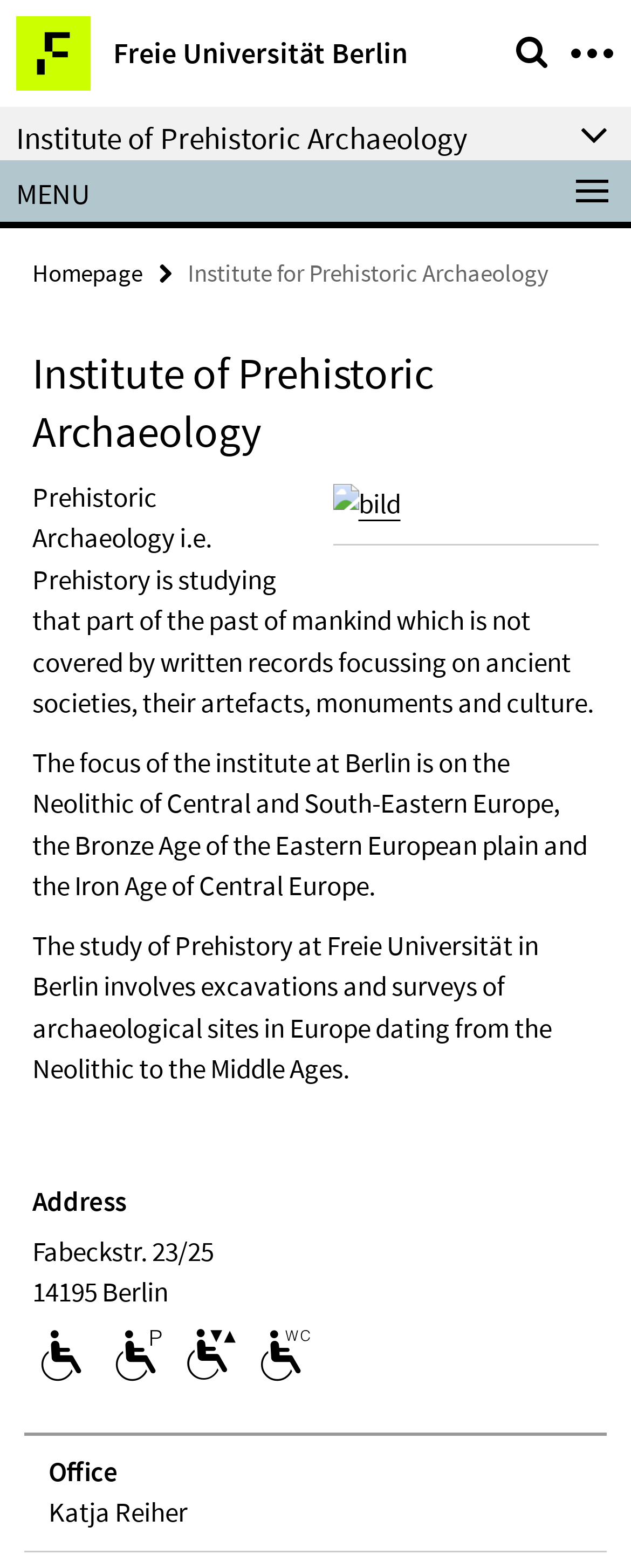Examine the image carefully and respond to the question with a detailed answer: 
What is the name of the office person?

I found the answer by looking at the static text element that contains the name of the office person, which is located at the bottom of the webpage. The name is Katja Reiher.